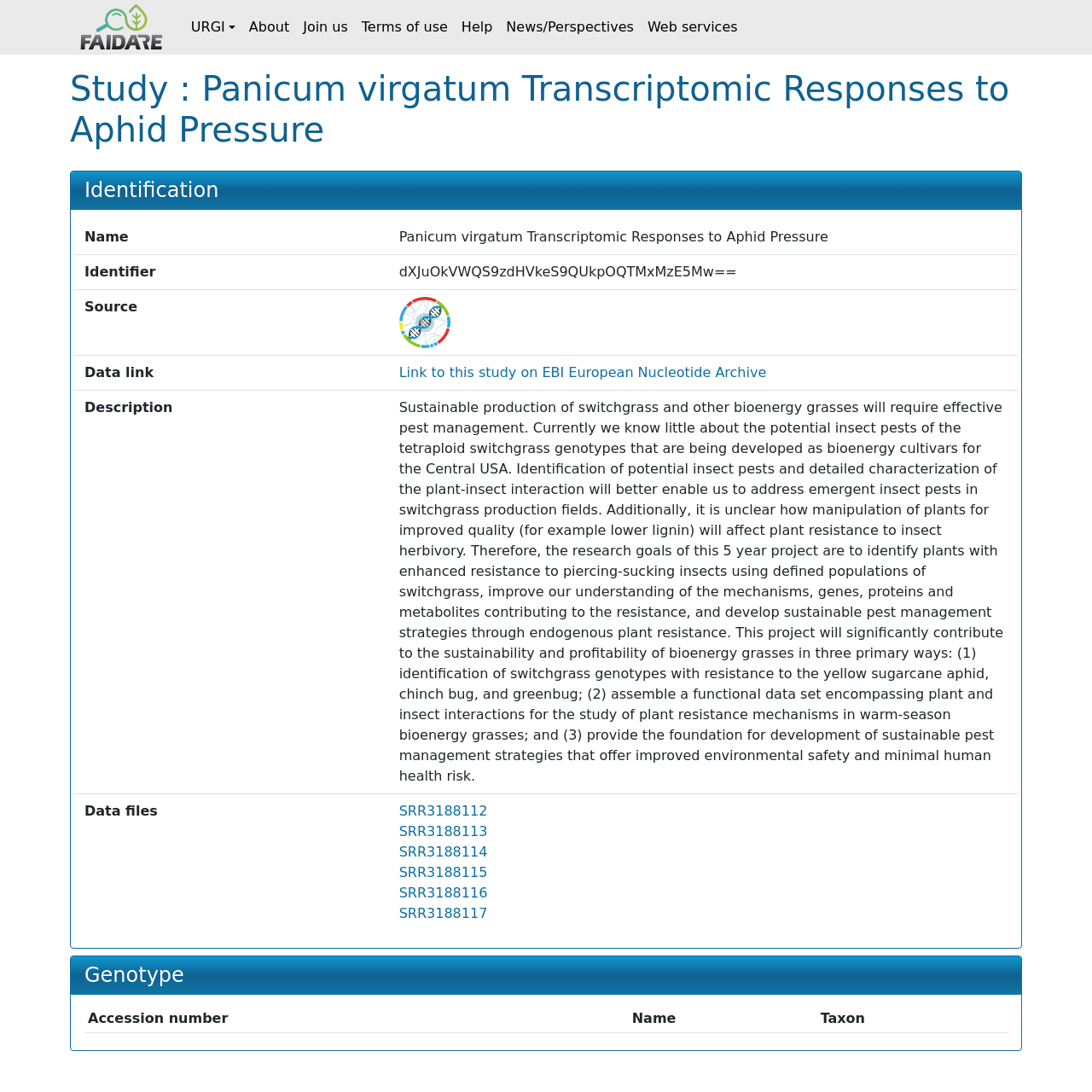Respond to the question below with a concise word or phrase:
What is the taxon of the genotype?

Not specified